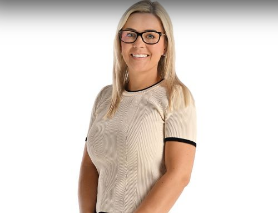Provide your answer in one word or a succinct phrase for the question: 
What is the color of the woman's top?

Light-colored